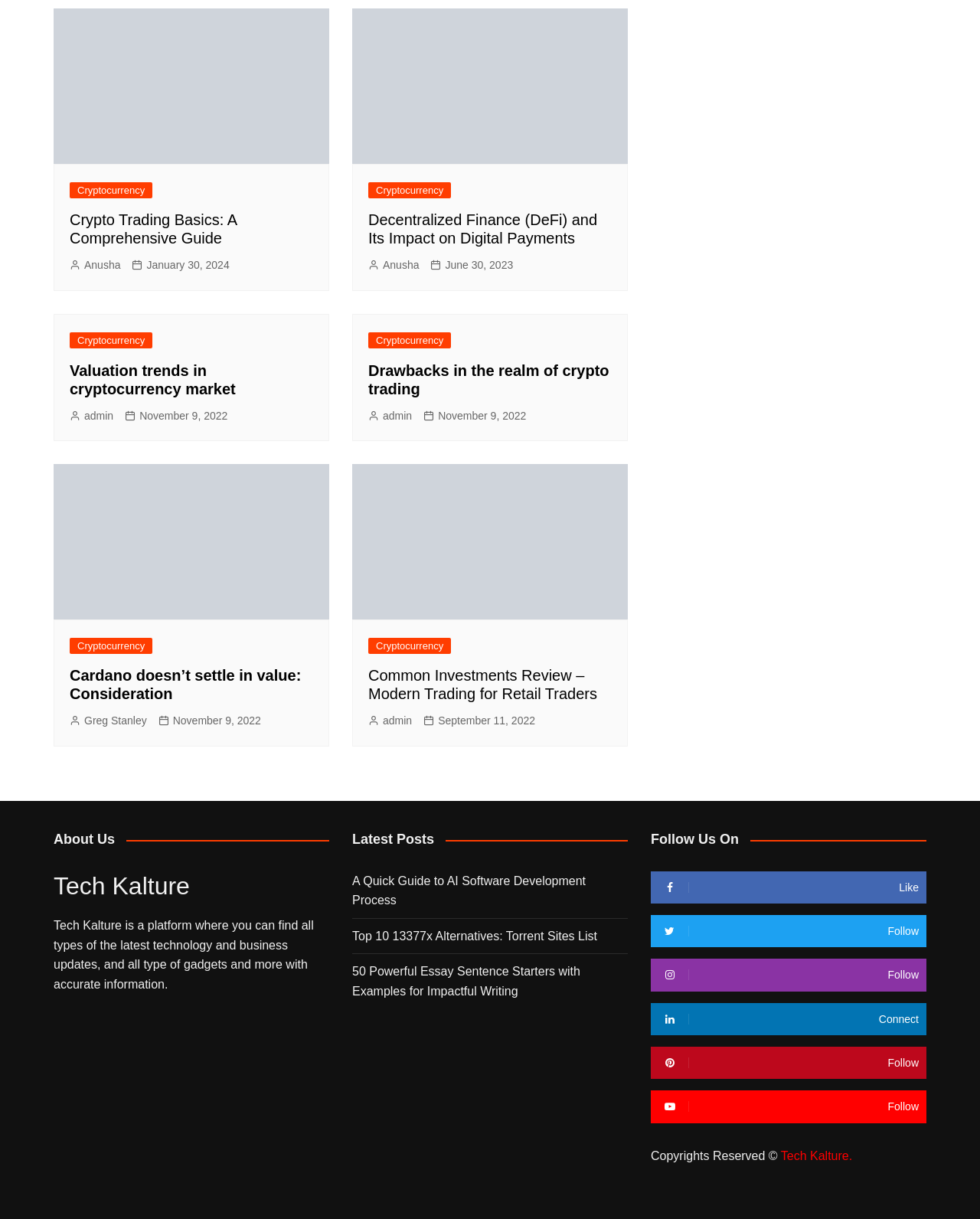Please provide the bounding box coordinates in the format (top-left x, top-left y, bottom-right x, bottom-right y). Remember, all values are floating point numbers between 0 and 1. What is the bounding box coordinate of the region described as: November 9, 2022

[0.161, 0.584, 0.266, 0.598]